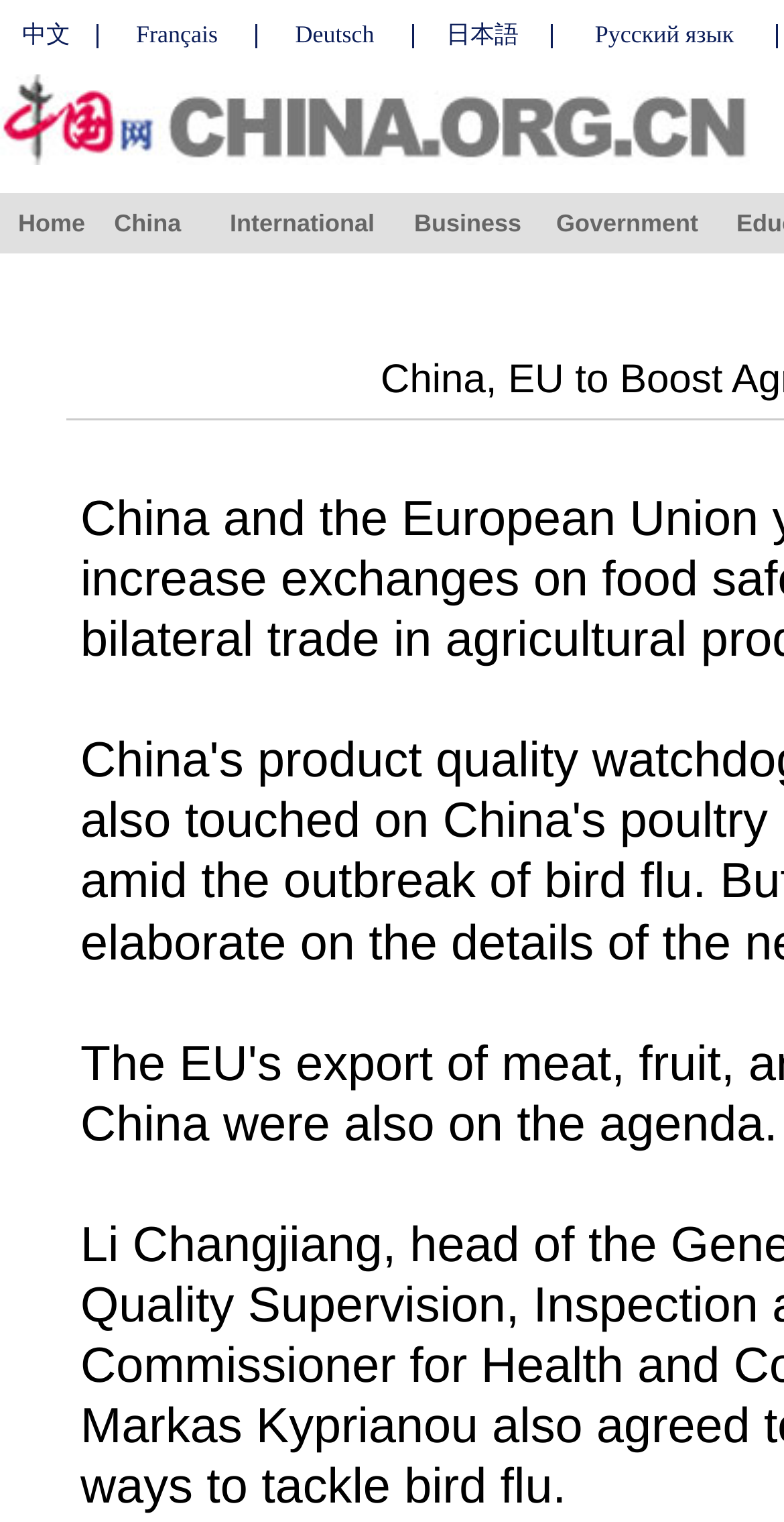Respond to the following question using a concise word or phrase: 
How many menu items are there?

5